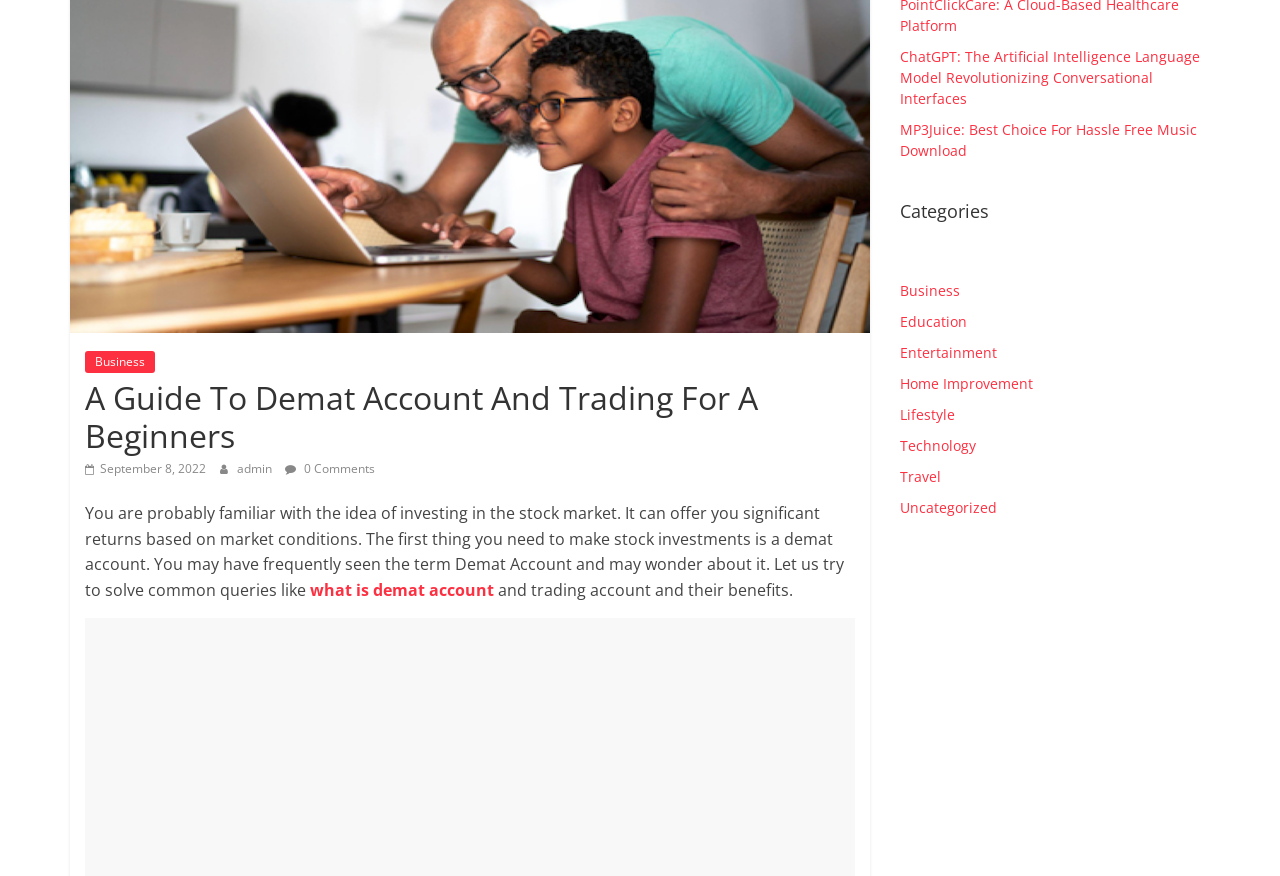Identify and provide the bounding box for the element described by: "Home Improvement".

[0.703, 0.427, 0.807, 0.449]